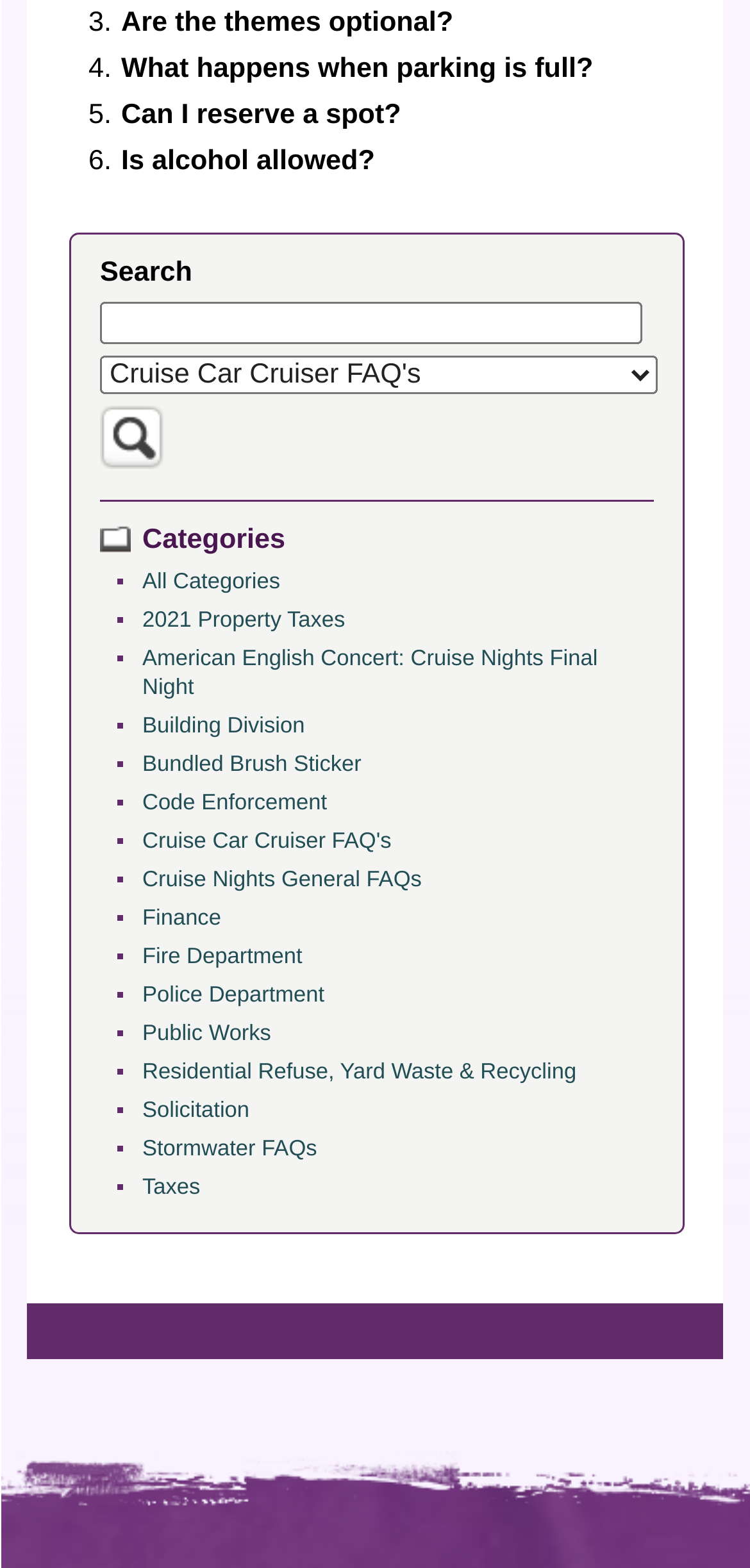Please find the bounding box coordinates of the element's region to be clicked to carry out this instruction: "Search for something".

[0.133, 0.193, 0.855, 0.22]